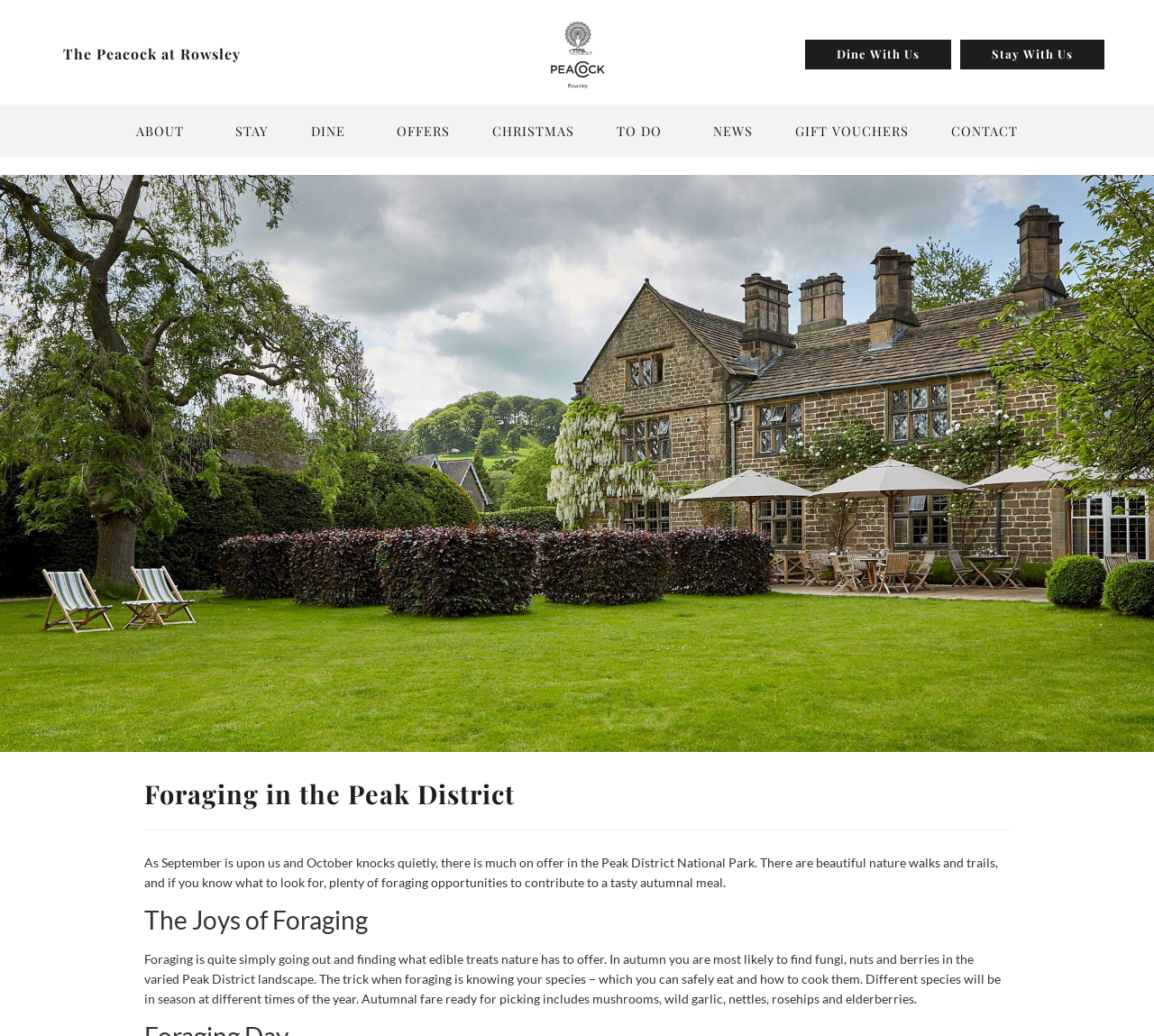Identify the bounding box of the UI element that matches this description: "Raskaspari and Euromaster start partnership".

None